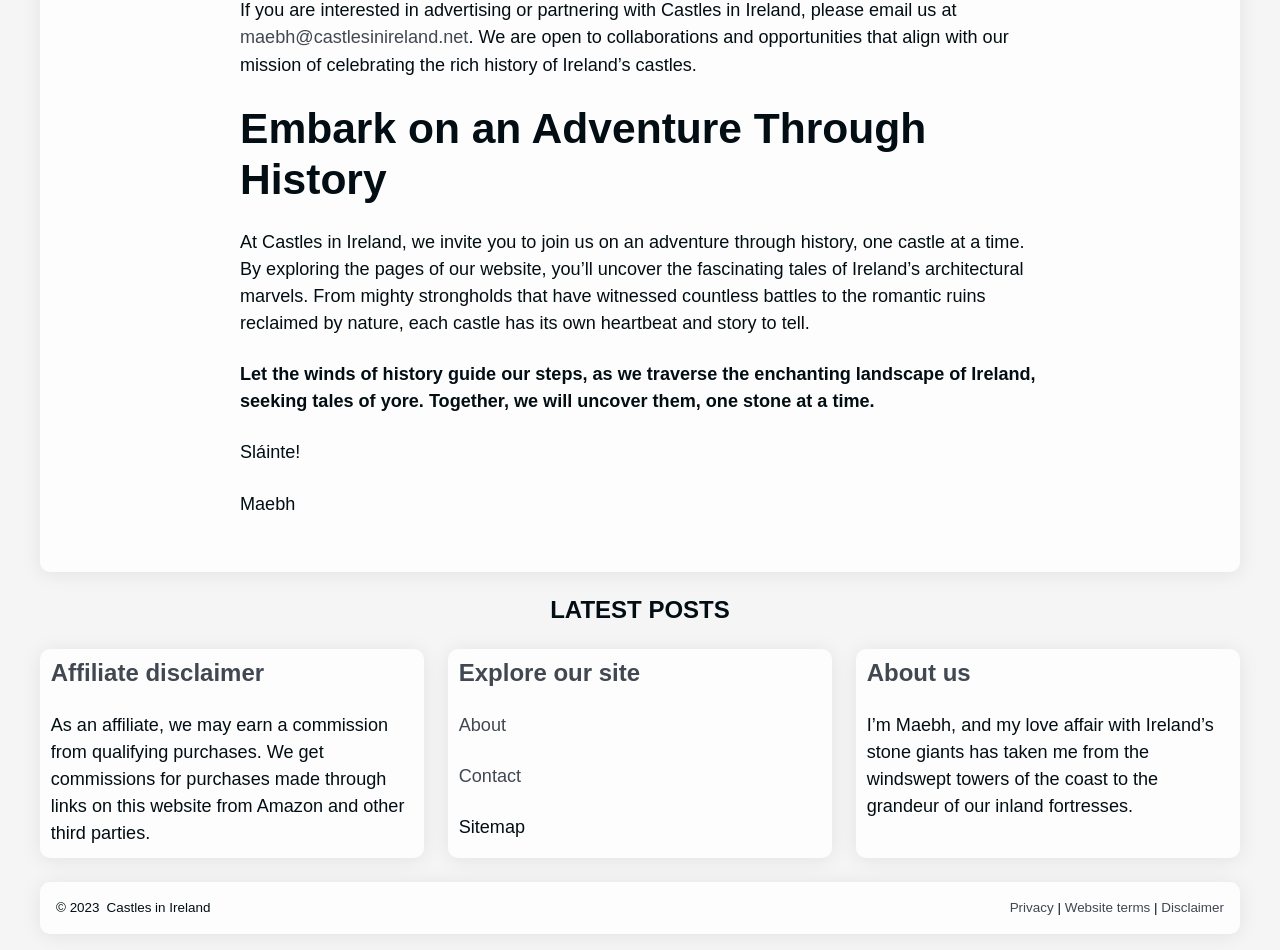Kindly determine the bounding box coordinates for the area that needs to be clicked to execute this instruction: "Learn more about the website's affiliate disclaimer".

[0.04, 0.694, 0.323, 0.724]